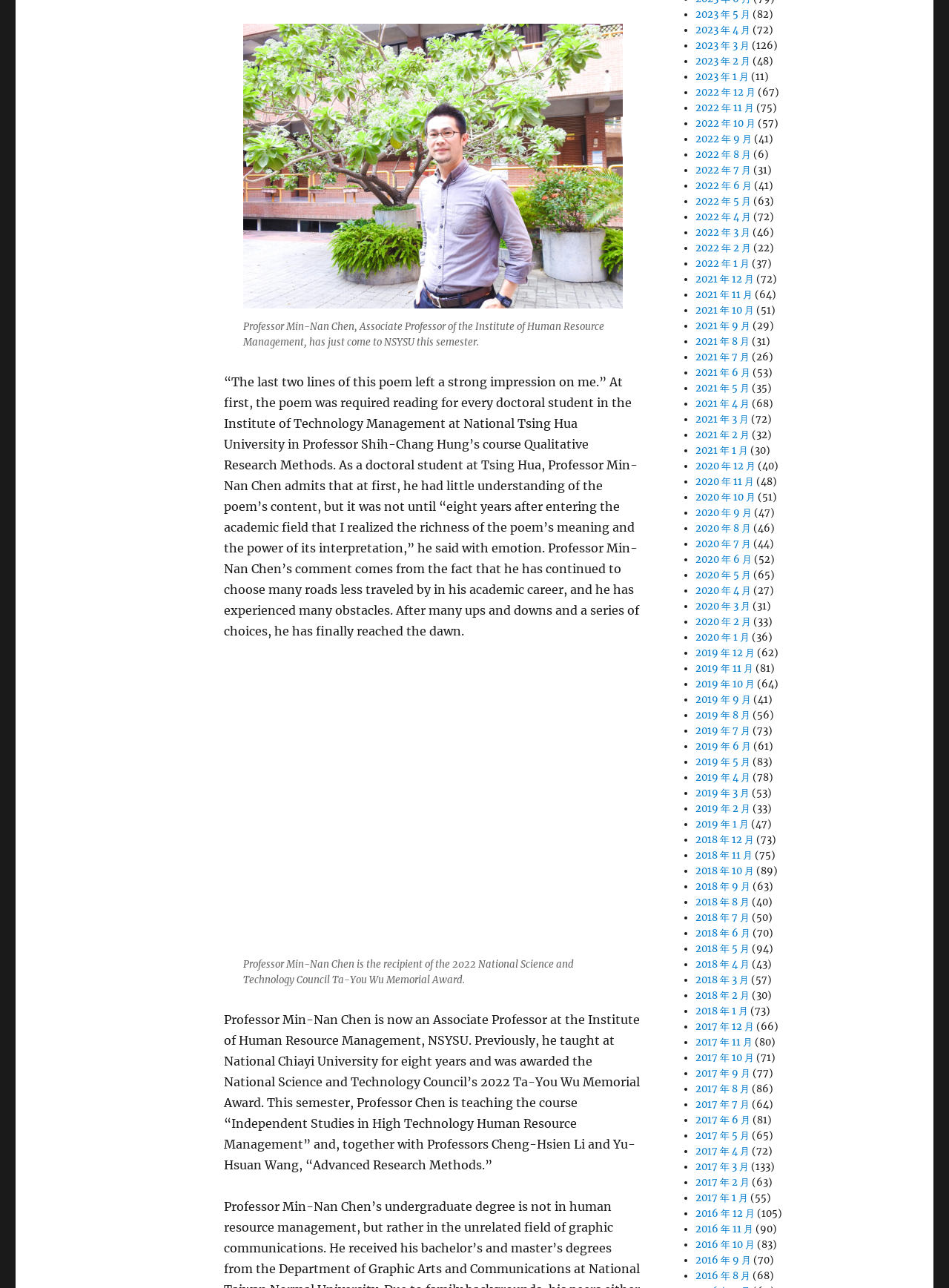Locate the bounding box coordinates of the clickable area to execute the instruction: "Click the link to view 2023 年 5 月". Provide the coordinates as four float numbers between 0 and 1, represented as [left, top, right, bottom].

[0.733, 0.006, 0.79, 0.016]